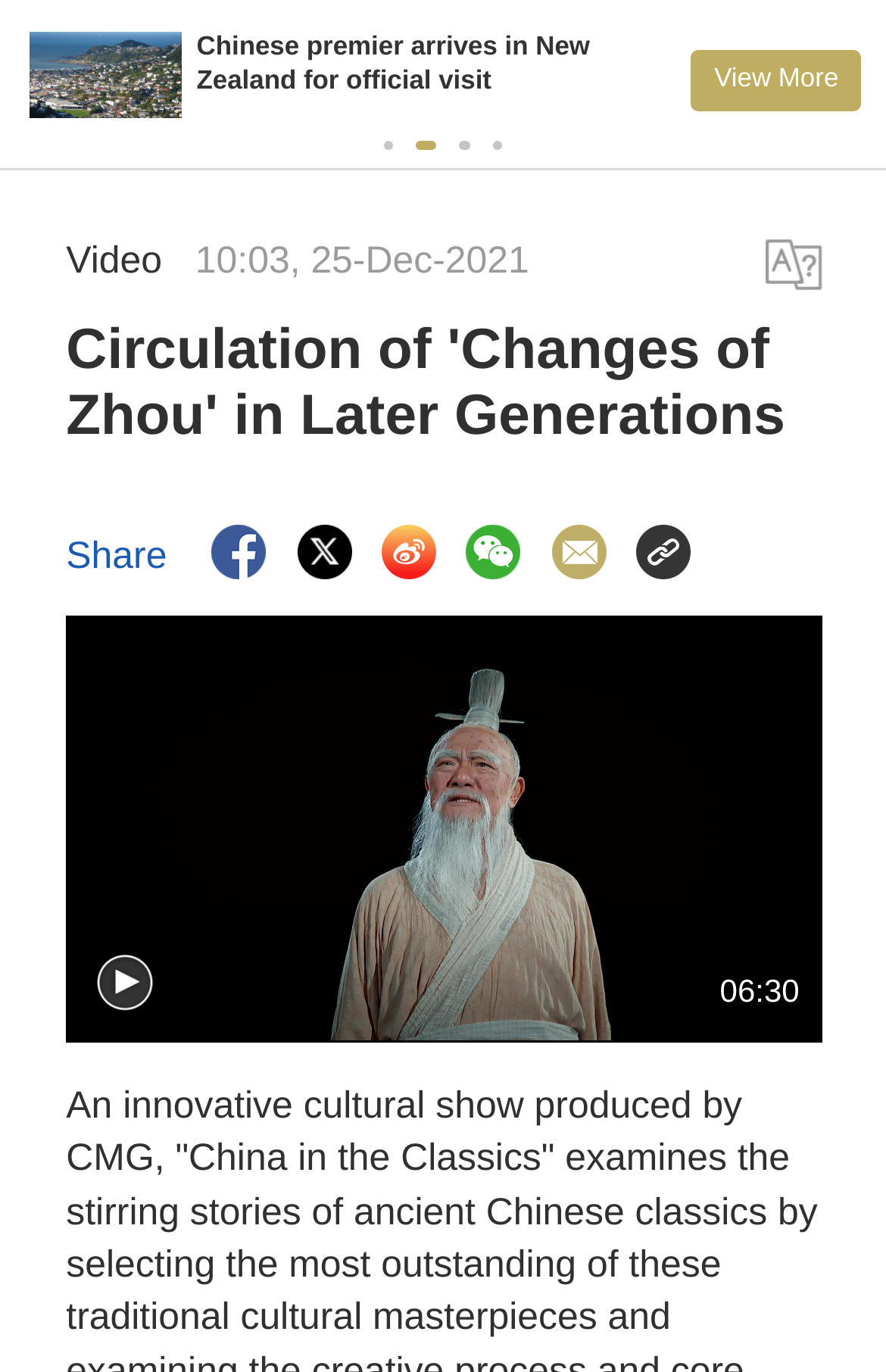Locate the bounding box coordinates of the element that needs to be clicked to carry out the instruction: "Click the first social media link". The coordinates should be given as four float numbers ranging from 0 to 1, i.e., [left, top, right, bottom].

[0.24, 0.379, 0.301, 0.424]